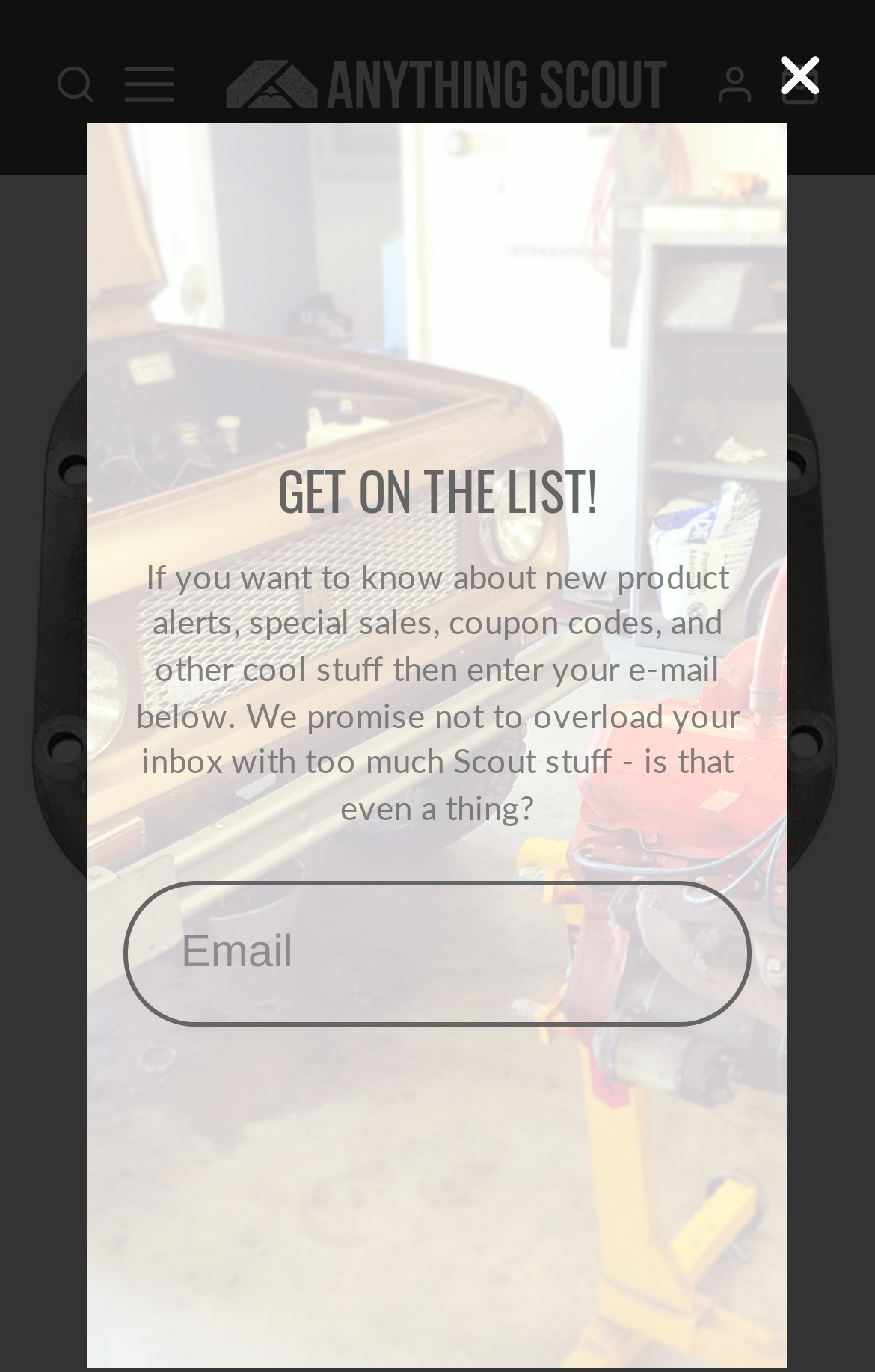What is the product shown on this webpage?
Refer to the image and answer the question using a single word or phrase.

HD Dana 44 Diff Cover w/ Bolts